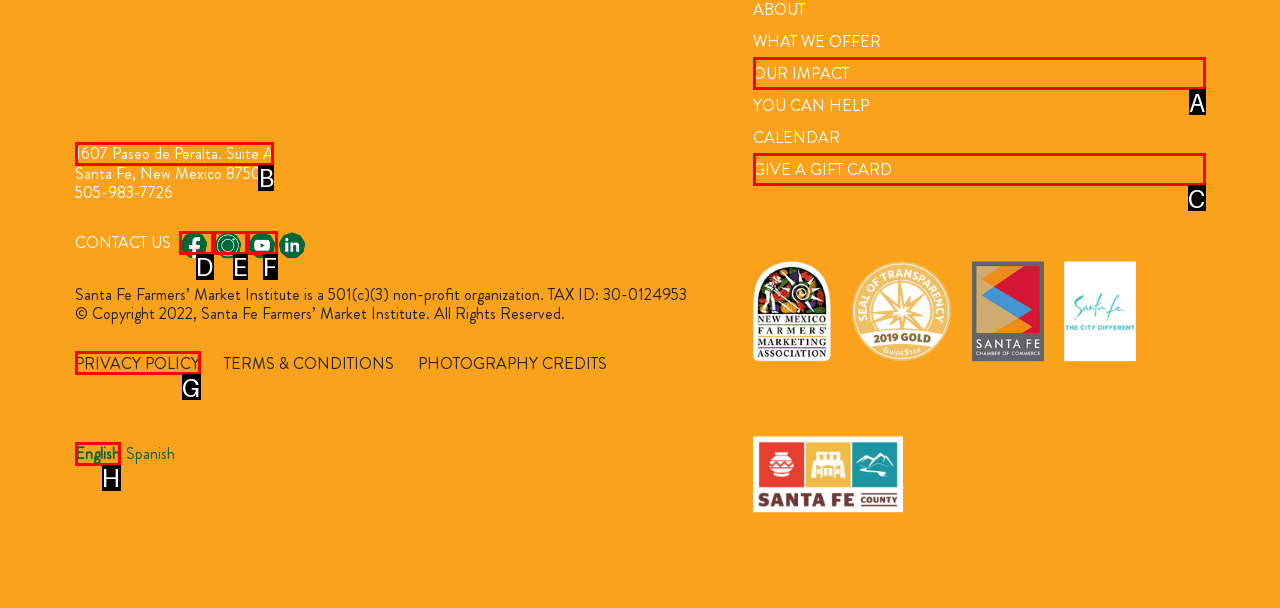Identify the letter of the UI element you need to select to accomplish the task: View contact information.
Respond with the option's letter from the given choices directly.

B